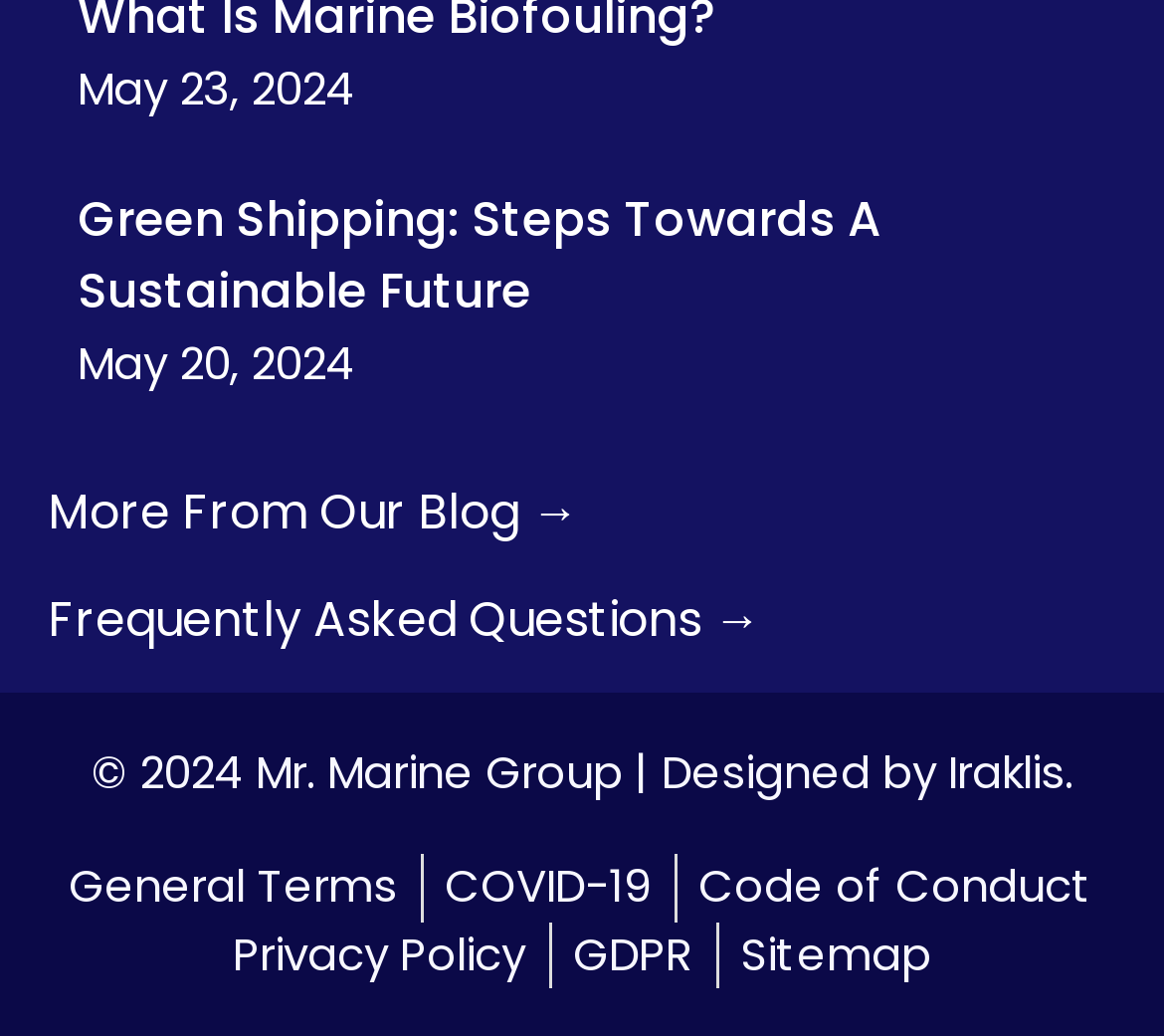Provide the bounding box coordinates of the area you need to click to execute the following instruction: "View blog post about Green Shipping".

[0.067, 0.177, 0.756, 0.313]